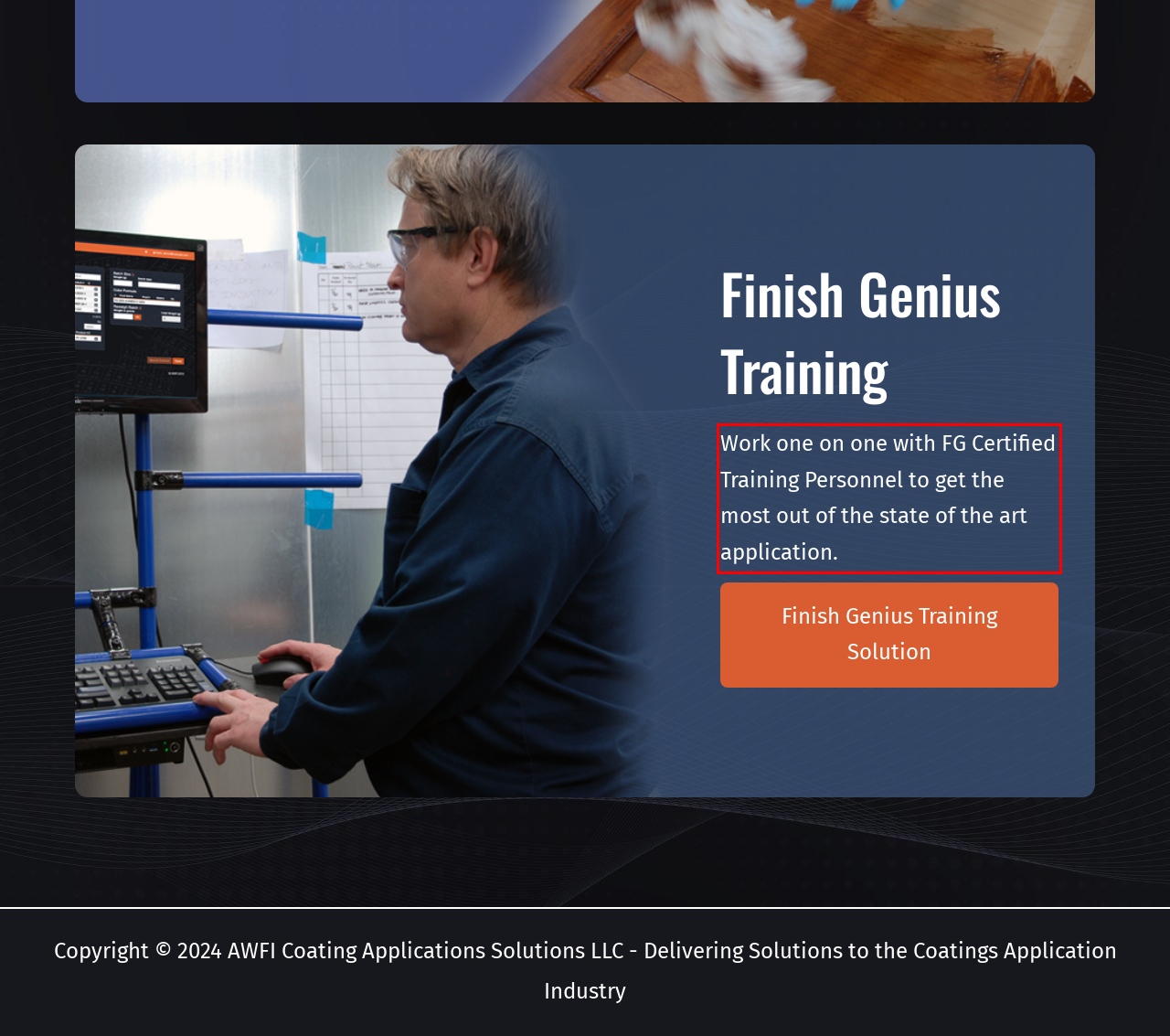Locate the red bounding box in the provided webpage screenshot and use OCR to determine the text content inside it.

Work one on one with FG Certified Training Personnel to get the most out of the state of the art application.